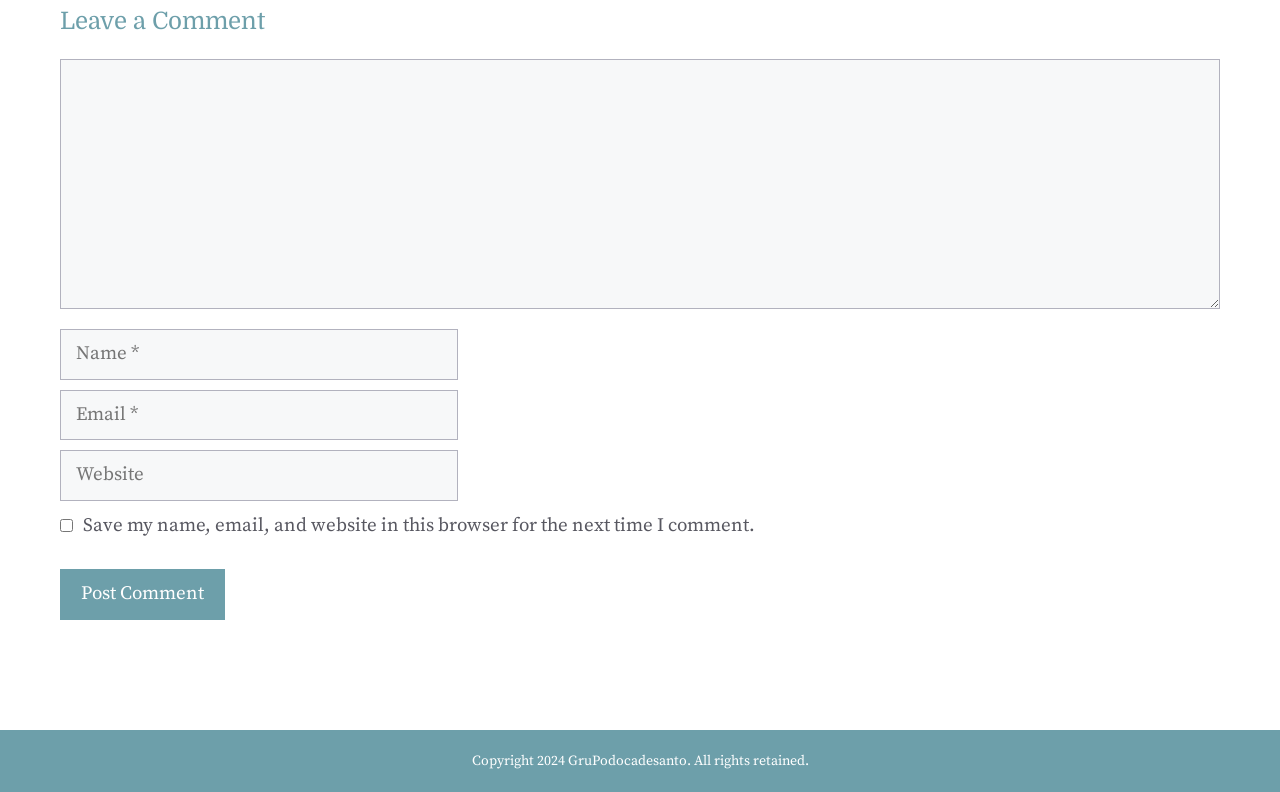Based on the element description: "GruPodocadesanto", identify the bounding box coordinates for this UI element. The coordinates must be four float numbers between 0 and 1, listed as [left, top, right, bottom].

[0.443, 0.949, 0.536, 0.972]